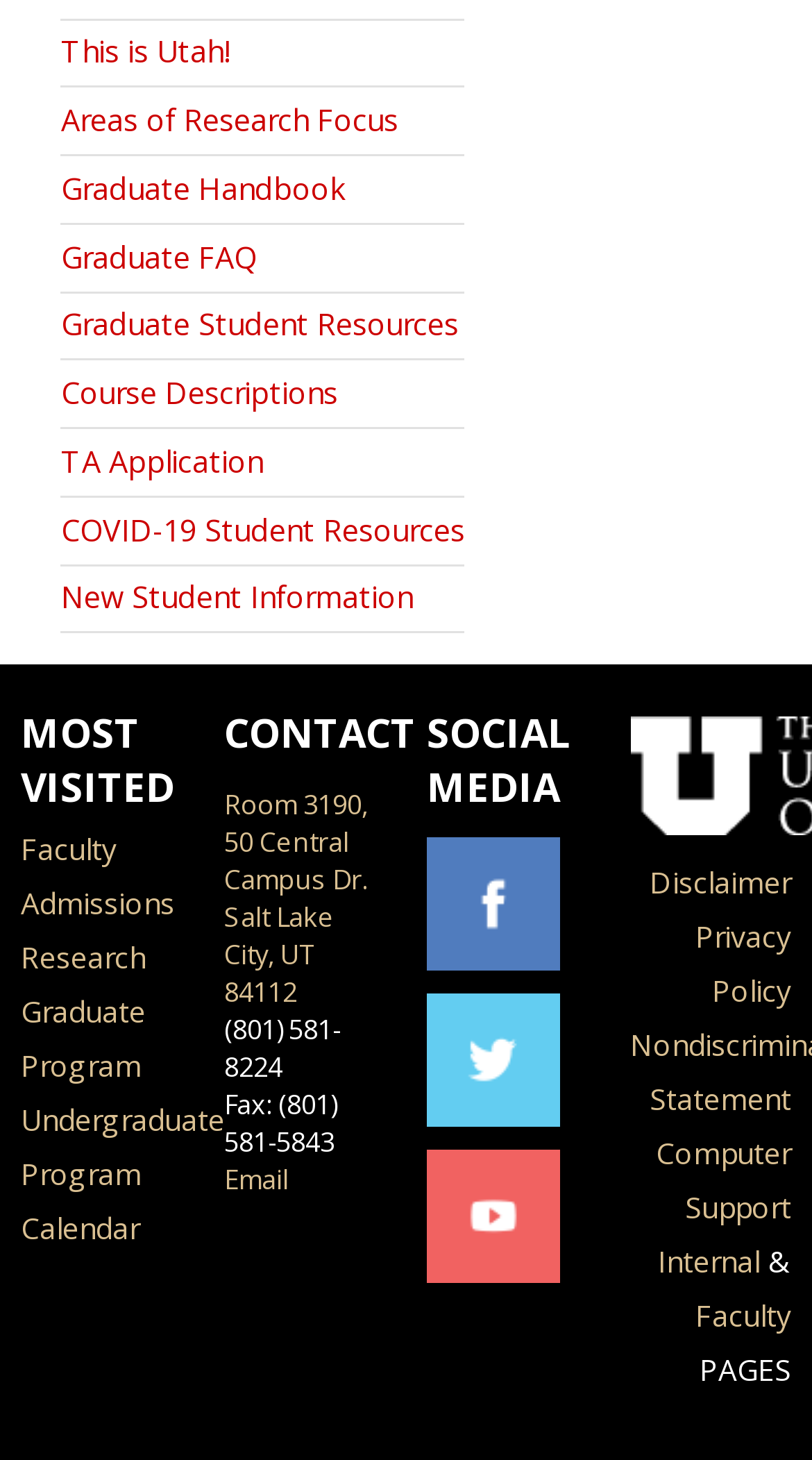Provide a short answer using a single word or phrase for the following question: 
What is the phone number of the department?

(801) 581-8224